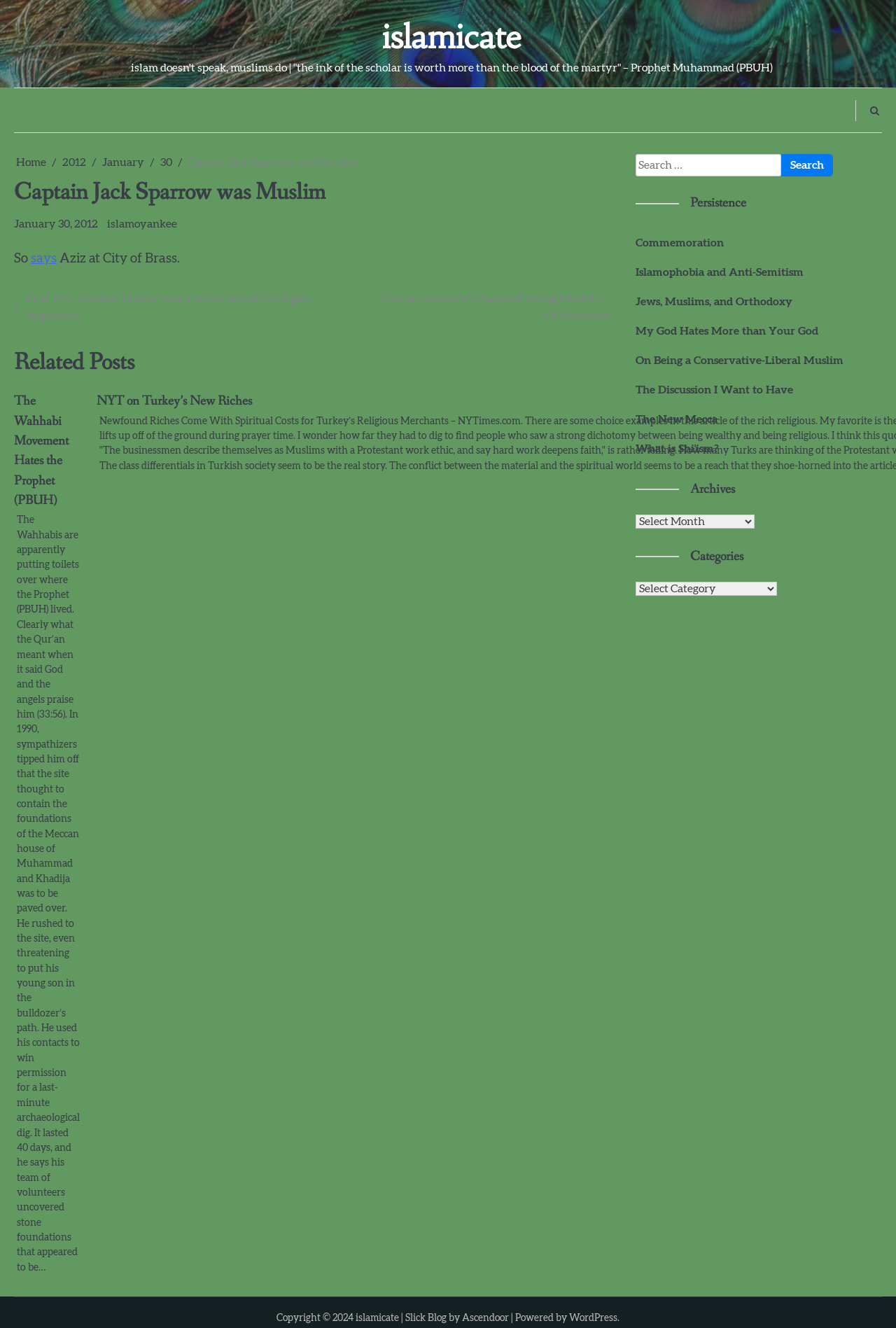Please identify the bounding box coordinates for the region that you need to click to follow this instruction: "Search for something".

[0.709, 0.116, 0.872, 0.133]